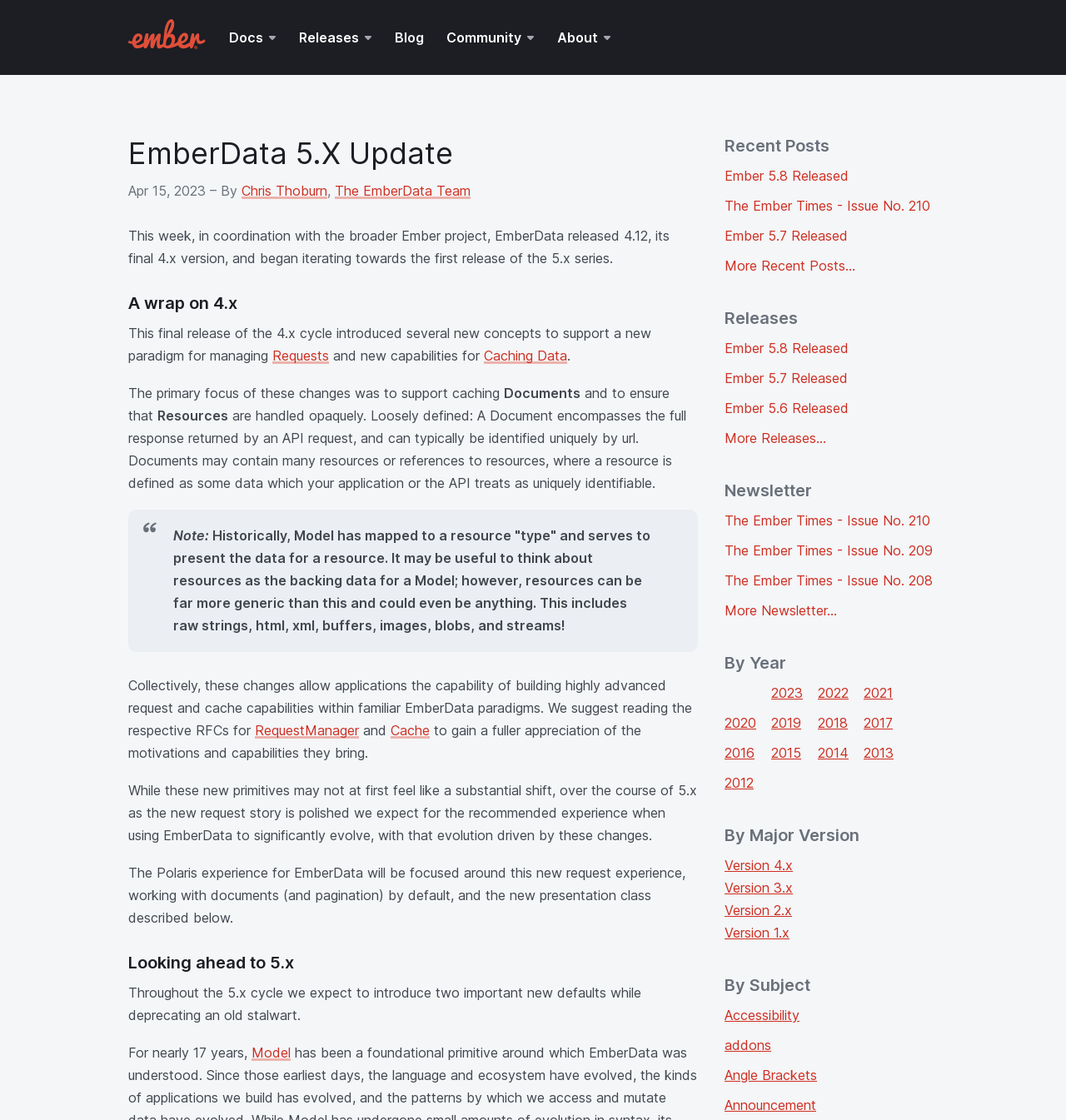Identify the coordinates of the bounding box for the element that must be clicked to accomplish the instruction: "read the 'EmberData 5.X Update' heading".

[0.12, 0.12, 0.655, 0.154]